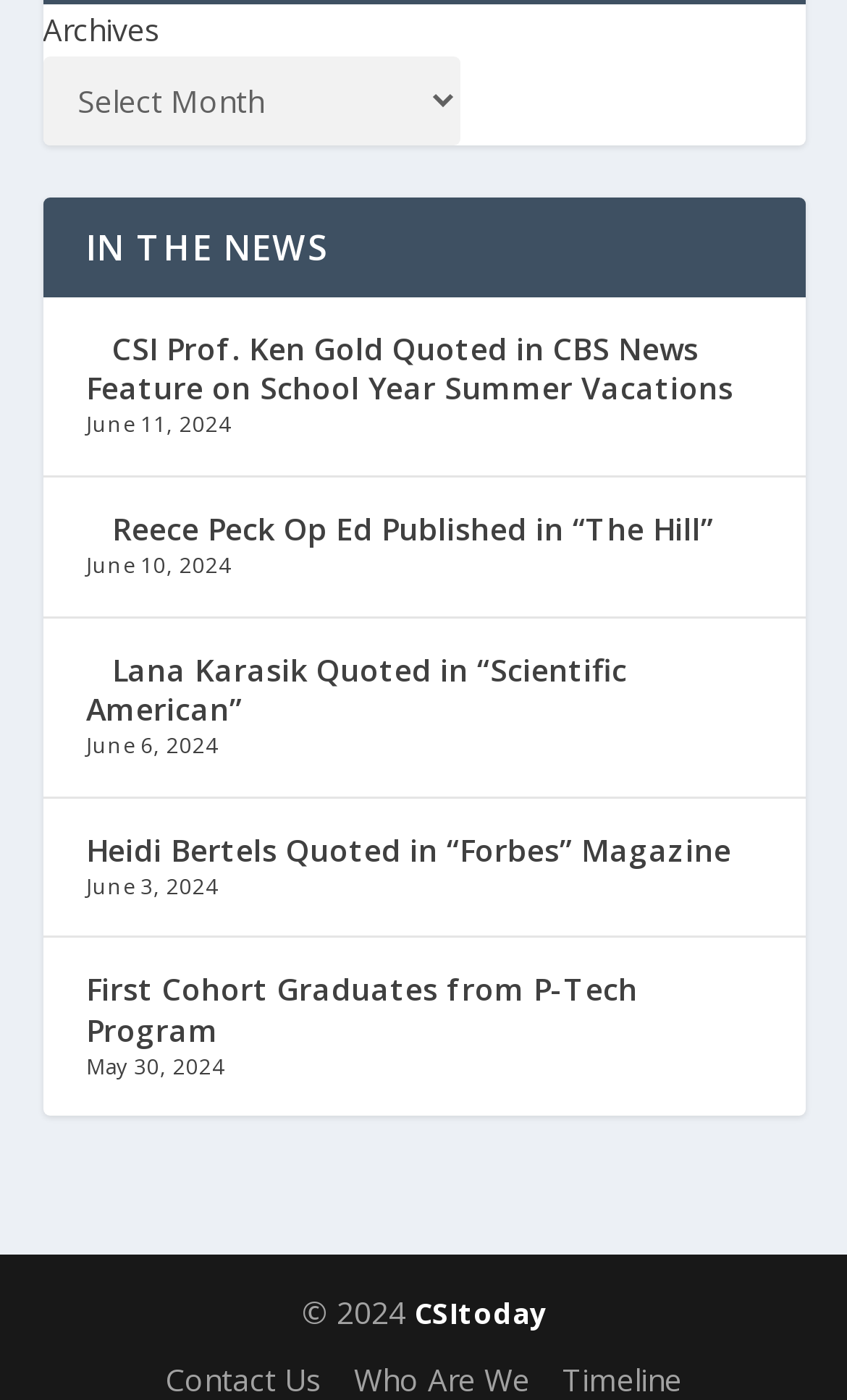Provide the bounding box coordinates of the HTML element described by the text: "Timeline". The coordinates should be in the format [left, top, right, bottom] with values between 0 and 1.

[0.664, 0.97, 0.805, 0.999]